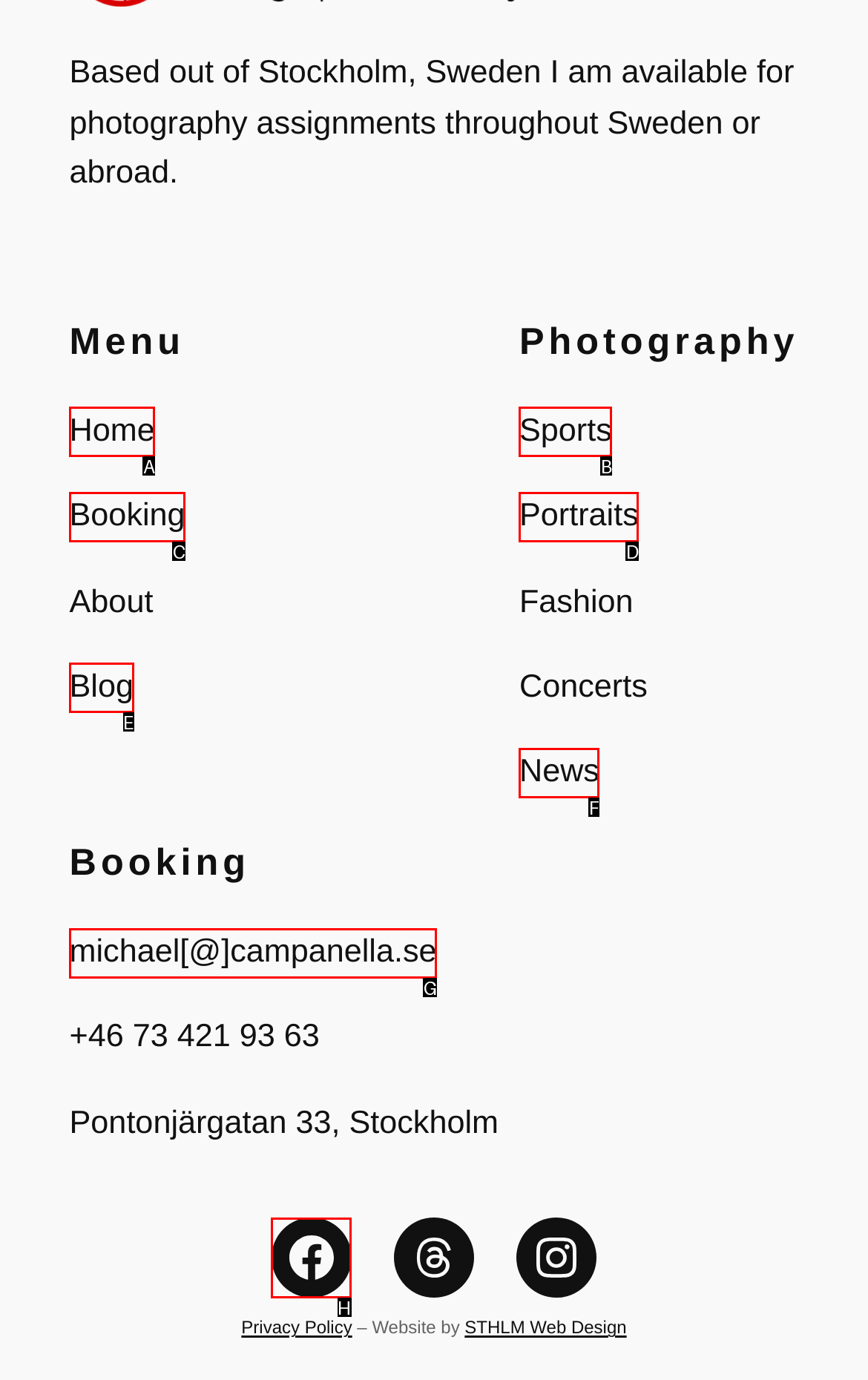Indicate which lettered UI element to click to fulfill the following task: Contact the photographer through email
Provide the letter of the correct option.

G